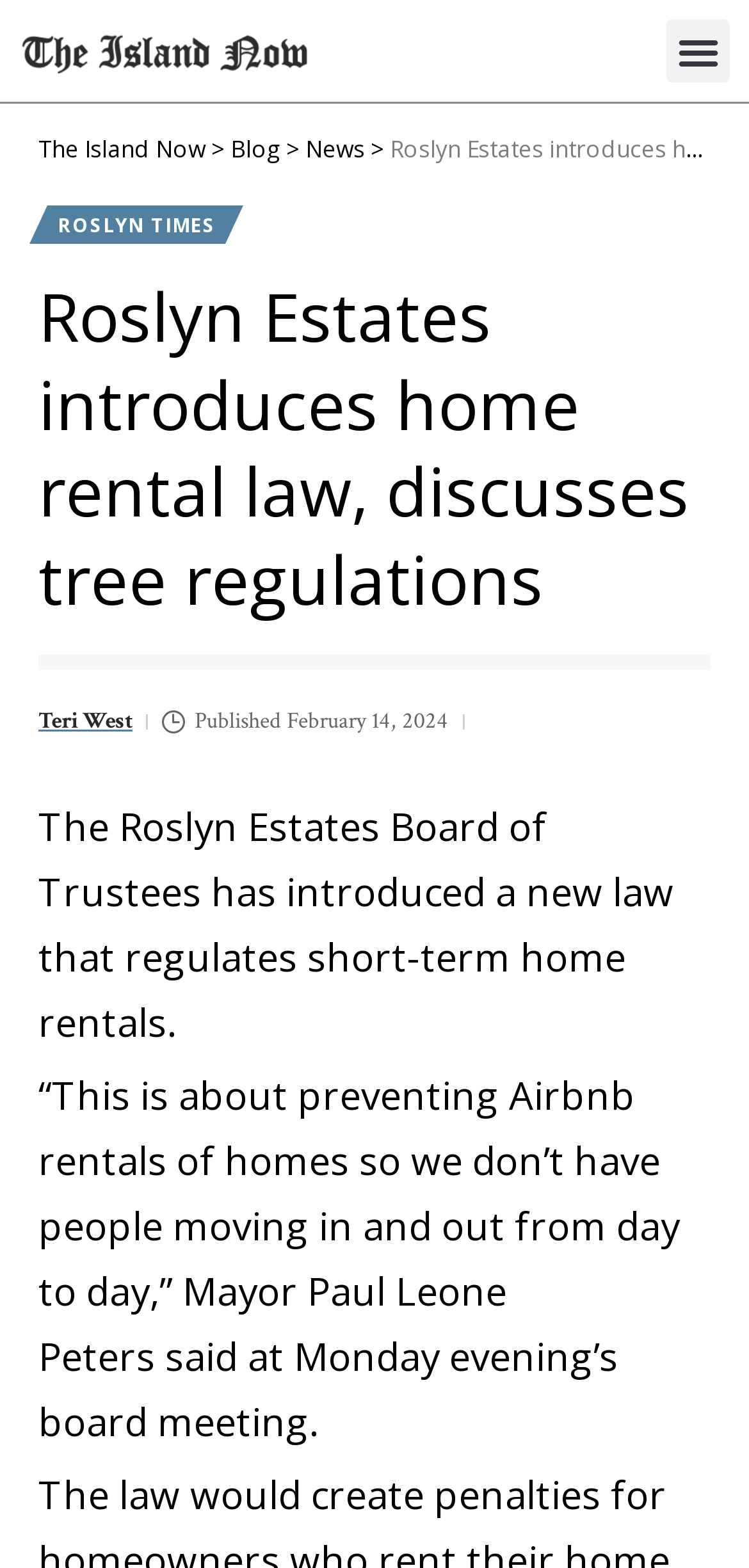Predict the bounding box of the UI element based on this description: "Blog".

[0.308, 0.084, 0.374, 0.105]